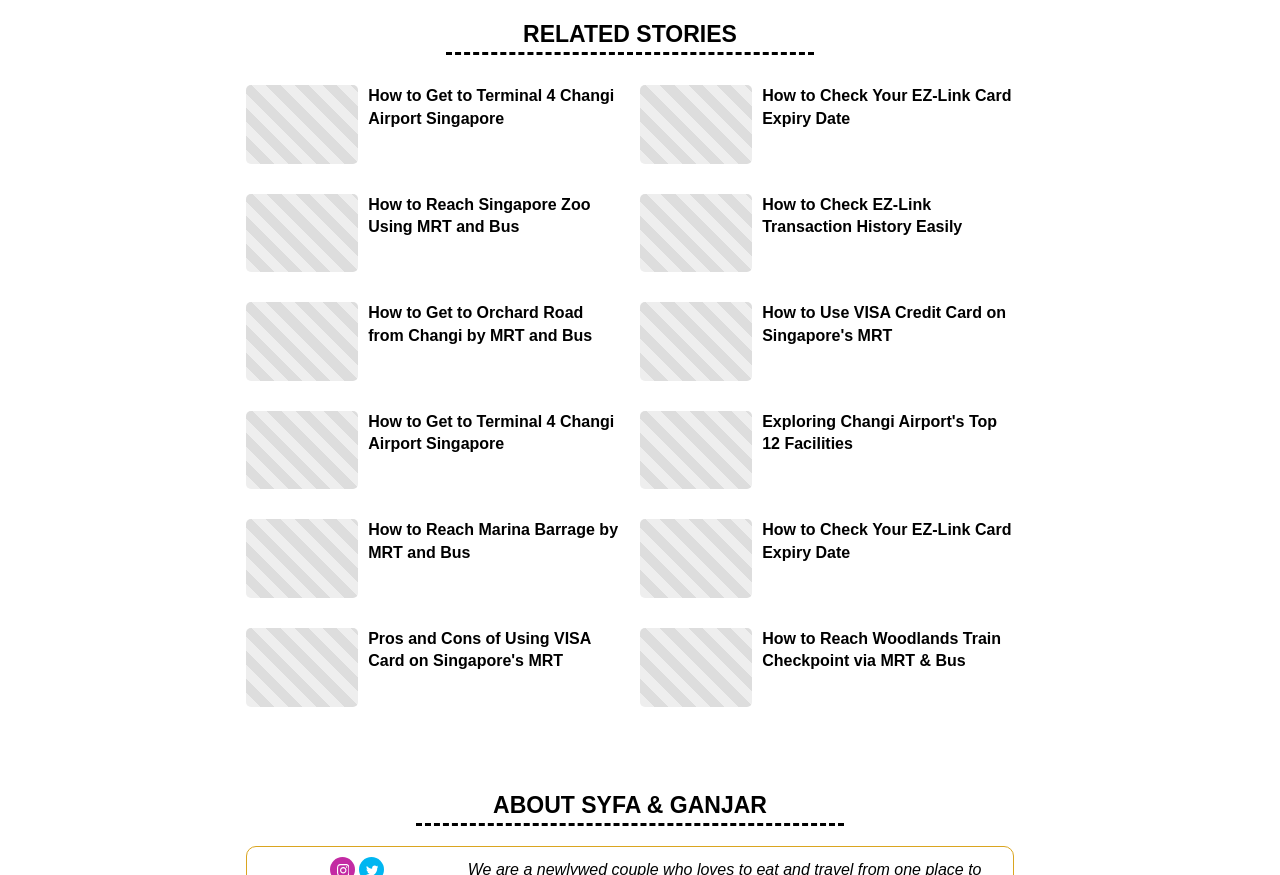Can you show the bounding box coordinates of the region to click on to complete the task described in the instruction: "view related stories"?

[0.409, 0.023, 0.576, 0.053]